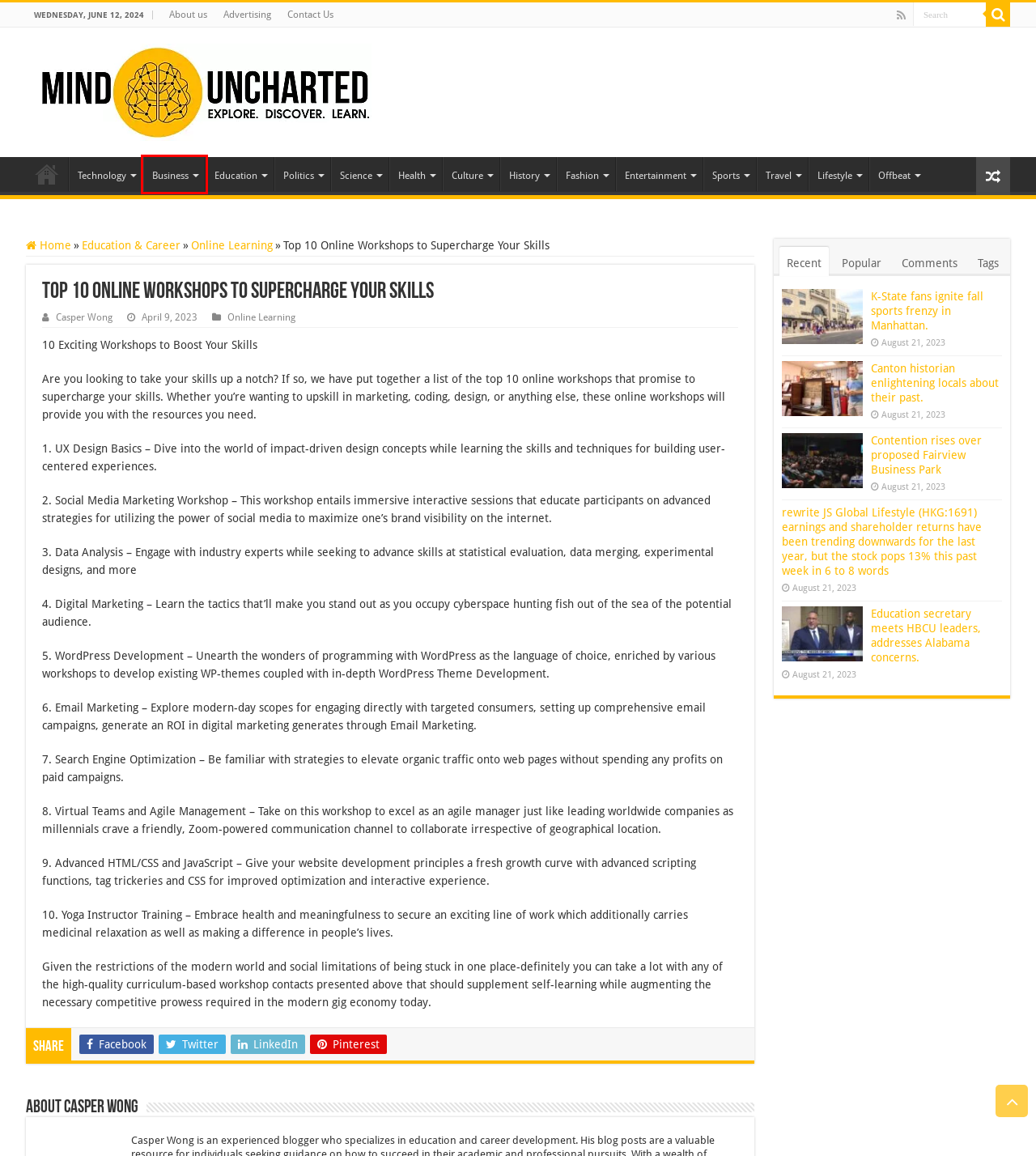You have a screenshot showing a webpage with a red bounding box around a UI element. Choose the webpage description that best matches the new page after clicking the highlighted element. Here are the options:
A. Business Archives - Mind Uncharted
B. Technology Archives - Mind Uncharted
C. Advertising - Mind Uncharted
D. Lifestyle Archives - Mind Uncharted
E. K-State fans ignite fall sports frenzy in Manhattan. - Mind Uncharted
F. History and Heritage Archives - Mind Uncharted
G. Offbeat Archives - Mind Uncharted
H. Science Archives - Mind Uncharted

A